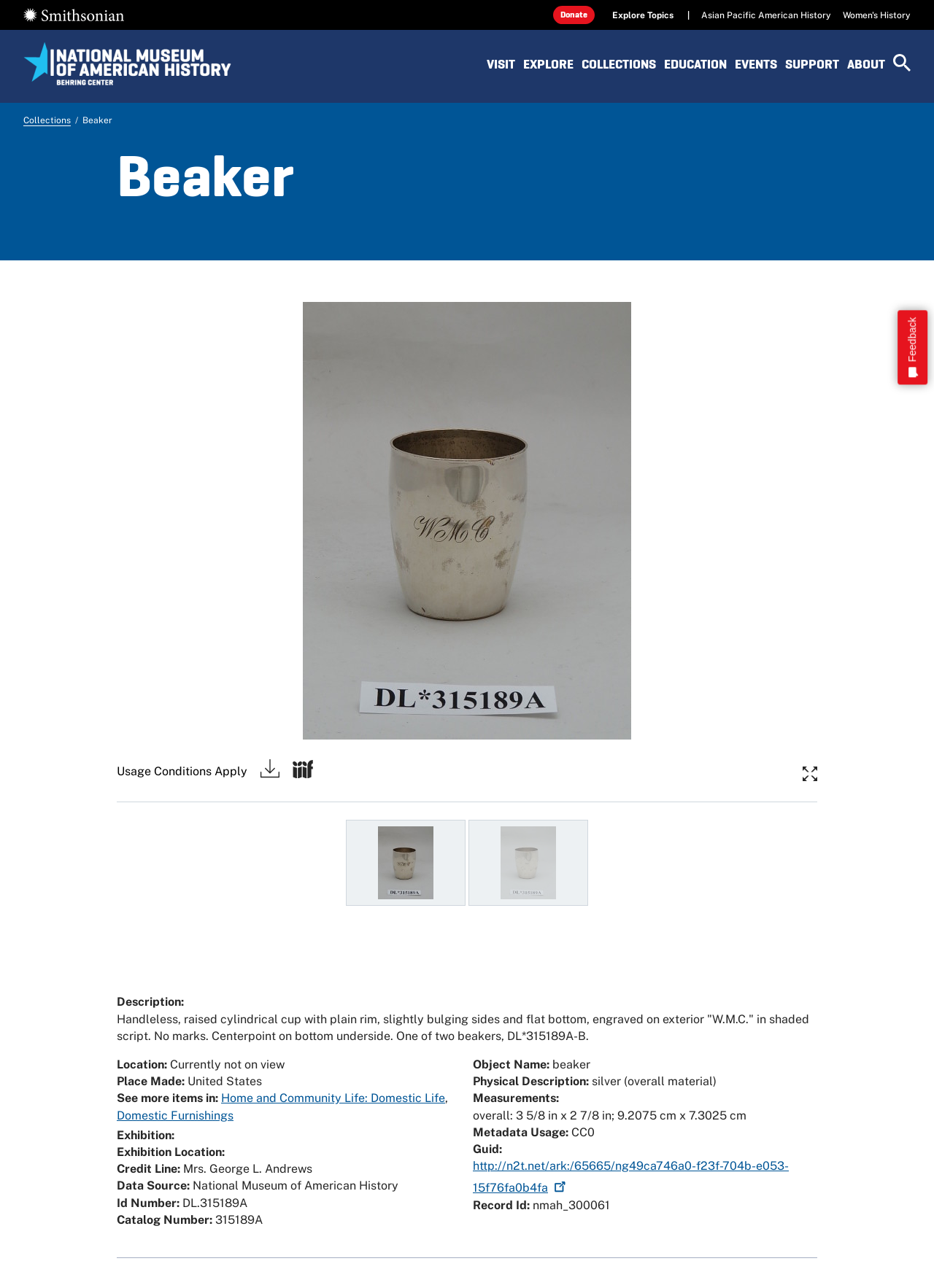Create a detailed summary of the webpage's content and design.

The webpage is about a beaker from the National Museum of American History. At the top, there is a navigation menu with links to "Skip to main content", "Smithsonian", "Donate", and other topics. Below this, there is a header with the museum's name and a search bar.

The main content of the page is divided into two sections. On the left, there is a large image of the beaker, with buttons to enlarge the image, view image details, and download files. Above the image, there is a heading that reads "Beaker" and a breadcrumb navigation menu that shows the current location within the collections.

On the right, there is a detailed description of the beaker, including its physical description, location, place of origin, and other metadata. The description is organized into sections with headings such as "Description", "Location", "Place Made", and "Exhibition". There are also links to related topics, such as "Home and Community Life: Domestic Life" and "Domestic Furnishings".

Below the description, there are additional details about the beaker, including its measurements, materials, and metadata usage. There is also a link to the beaker's GUID and a button to provide feedback.

At the bottom of the page, there is a tab panel with two slides, each showing a different view of the beaker. The tabs are labeled "Slide 1 of 2" and "Slide 2 of 2".